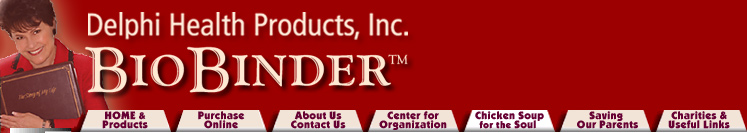Please provide a comprehensive answer to the question below using the information from the image: How many navigation menu links are provided on the website?

There are 7 navigation menu links provided on the website because the caption lists the links as 'HOME & Products', 'Purchase Online', 'About Us', 'Center for Organization', 'Chicken Soup for the Soul', 'Saving Our Parents', and 'Charities & Useful Links'.